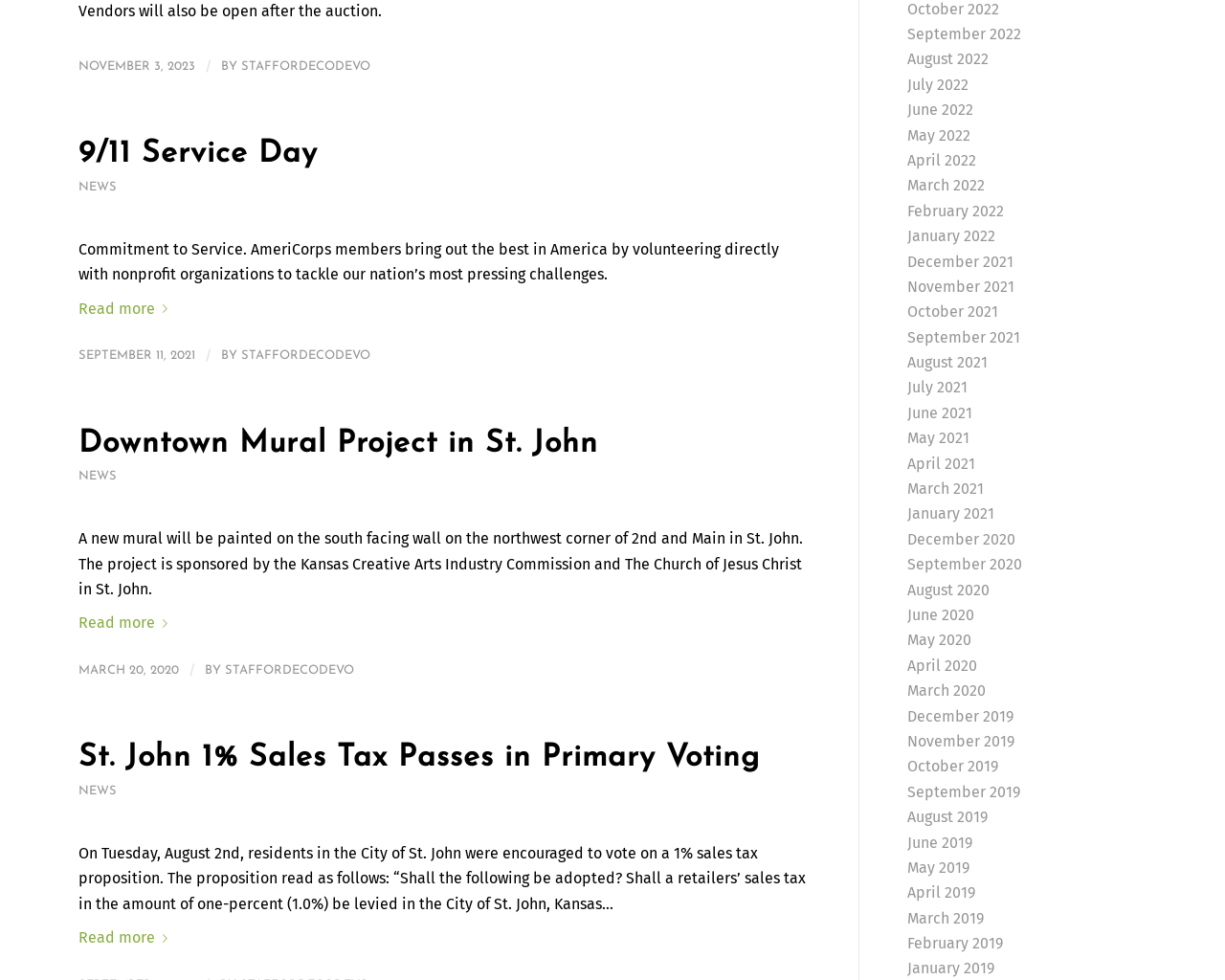Specify the bounding box coordinates for the region that must be clicked to perform the given instruction: "View news about Downtown Mural Project in St. John".

[0.064, 0.437, 0.488, 0.468]